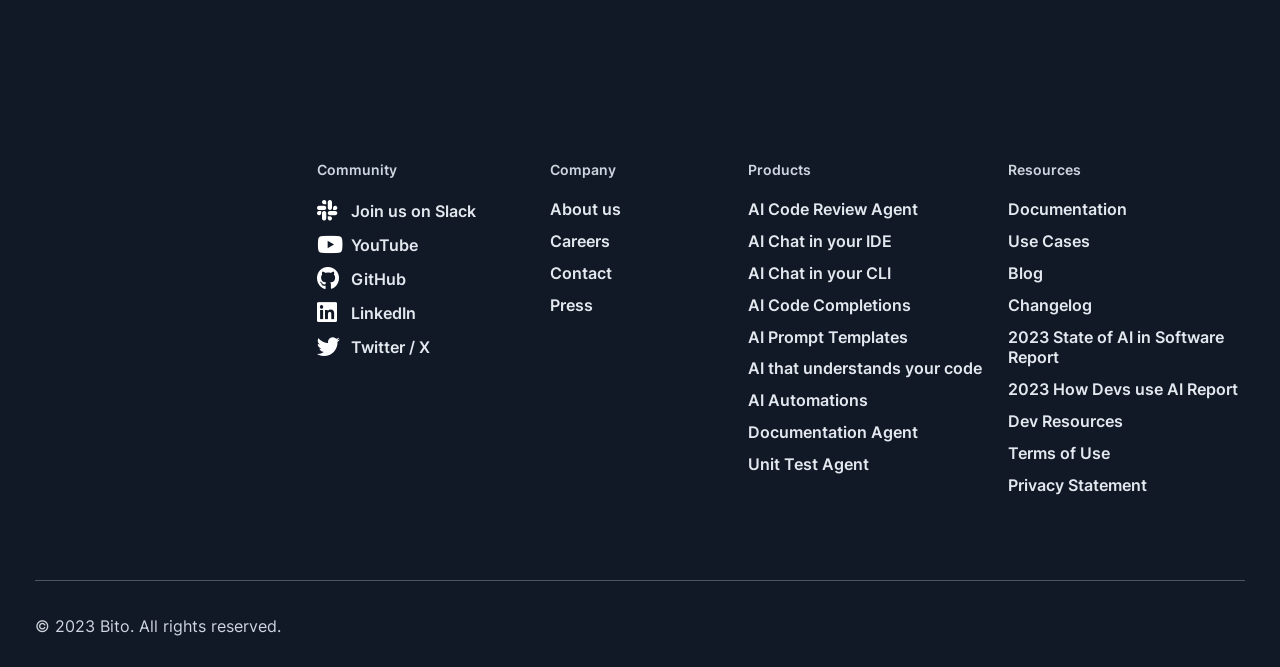Using the element description provided, determine the bounding box coordinates in the format (top-left x, top-left y, bottom-right x, bottom-right y). Ensure that all values are floating point numbers between 0 and 1. Element description: AI that understands your code

[0.584, 0.537, 0.772, 0.569]